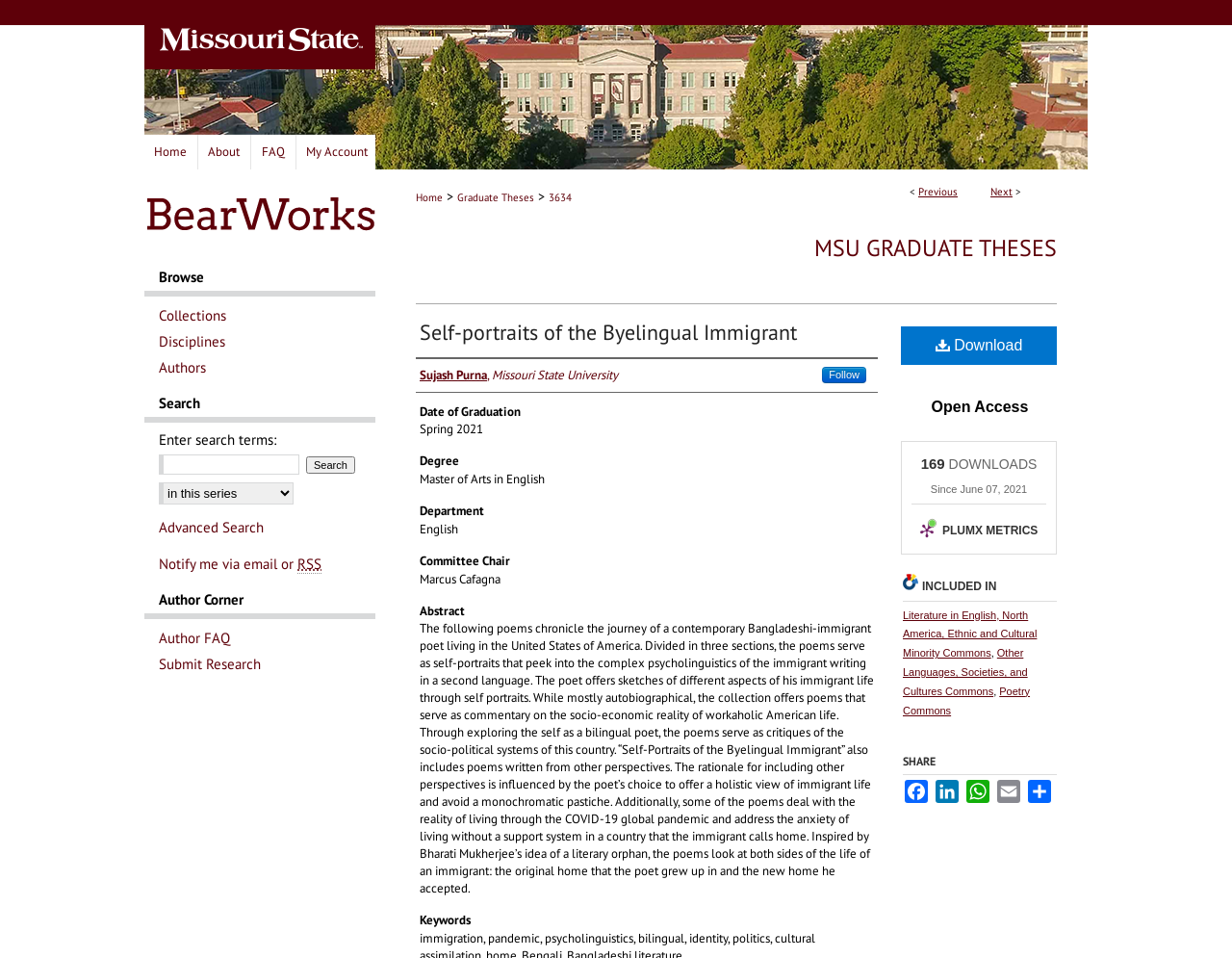Locate the bounding box coordinates of the clickable part needed for the task: "Search for something".

[0.129, 0.474, 0.243, 0.495]